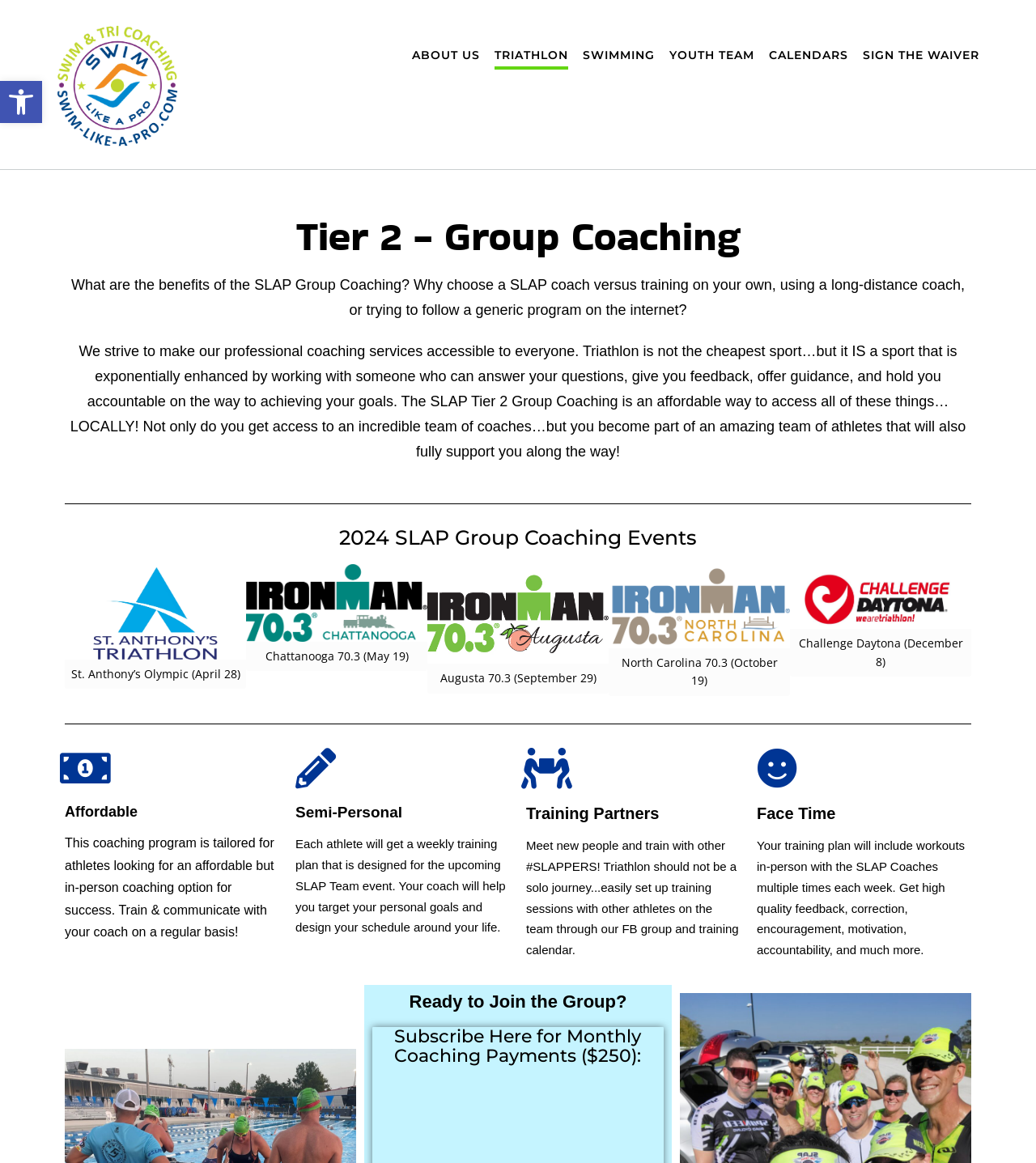How many events are listed on the webpage?
Provide a detailed answer to the question using information from the image.

The webpage lists five events, including St. Anthony's Olympic, Chattanooga 70.3, Augusta 70.3, North Carolina 70.3, and Challenge Daytona. These events are listed with corresponding images and dates.